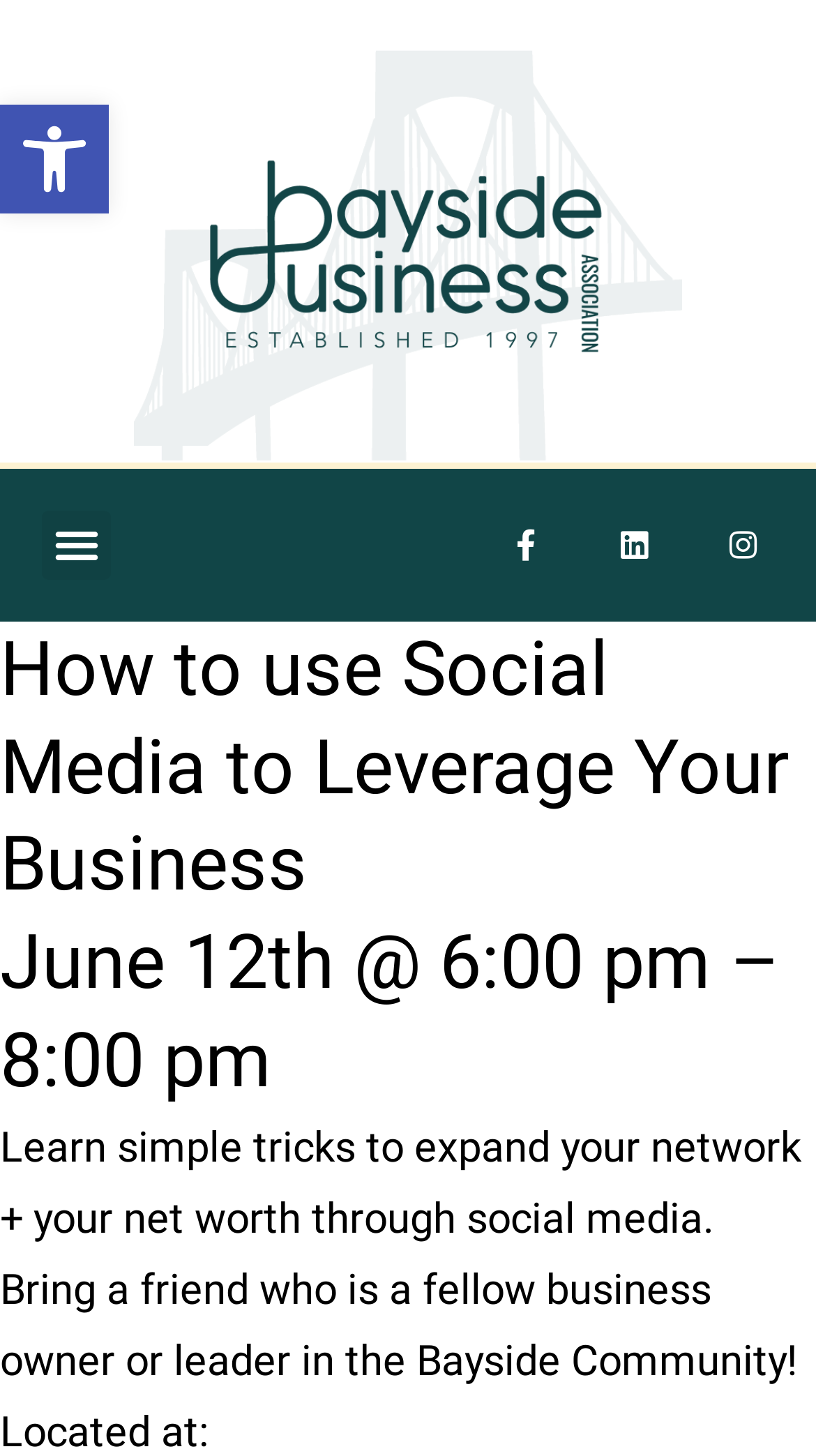What is the date of the event?
Using the image as a reference, deliver a detailed and thorough answer to the question.

The heading 'June 12th @ 6:00 pm – 8:00 pm' indicates that the event is scheduled to take place on June 12th.